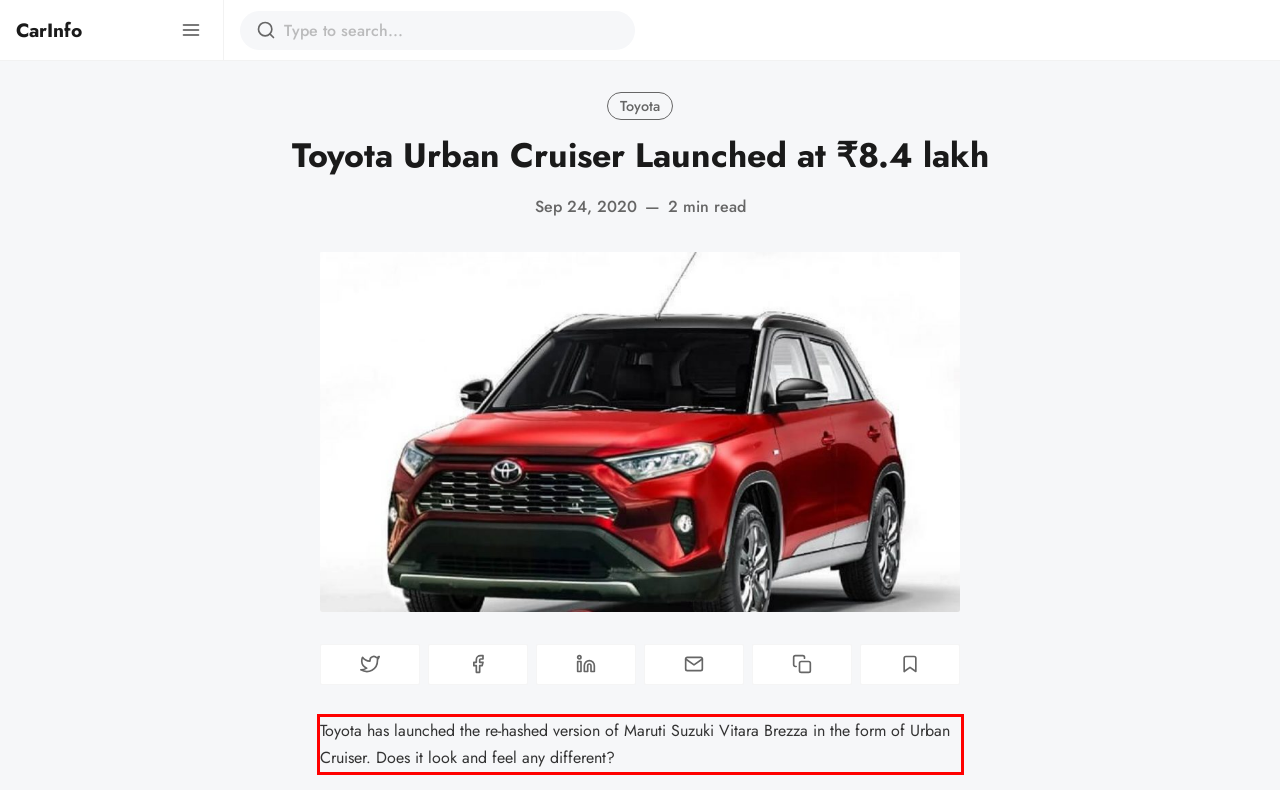You have a screenshot of a webpage with a red bounding box. Identify and extract the text content located inside the red bounding box.

Toyota has launched the re-hashed version of Maruti Suzuki Vitara Brezza in the form of Urban Cruiser. Does it look and feel any different?